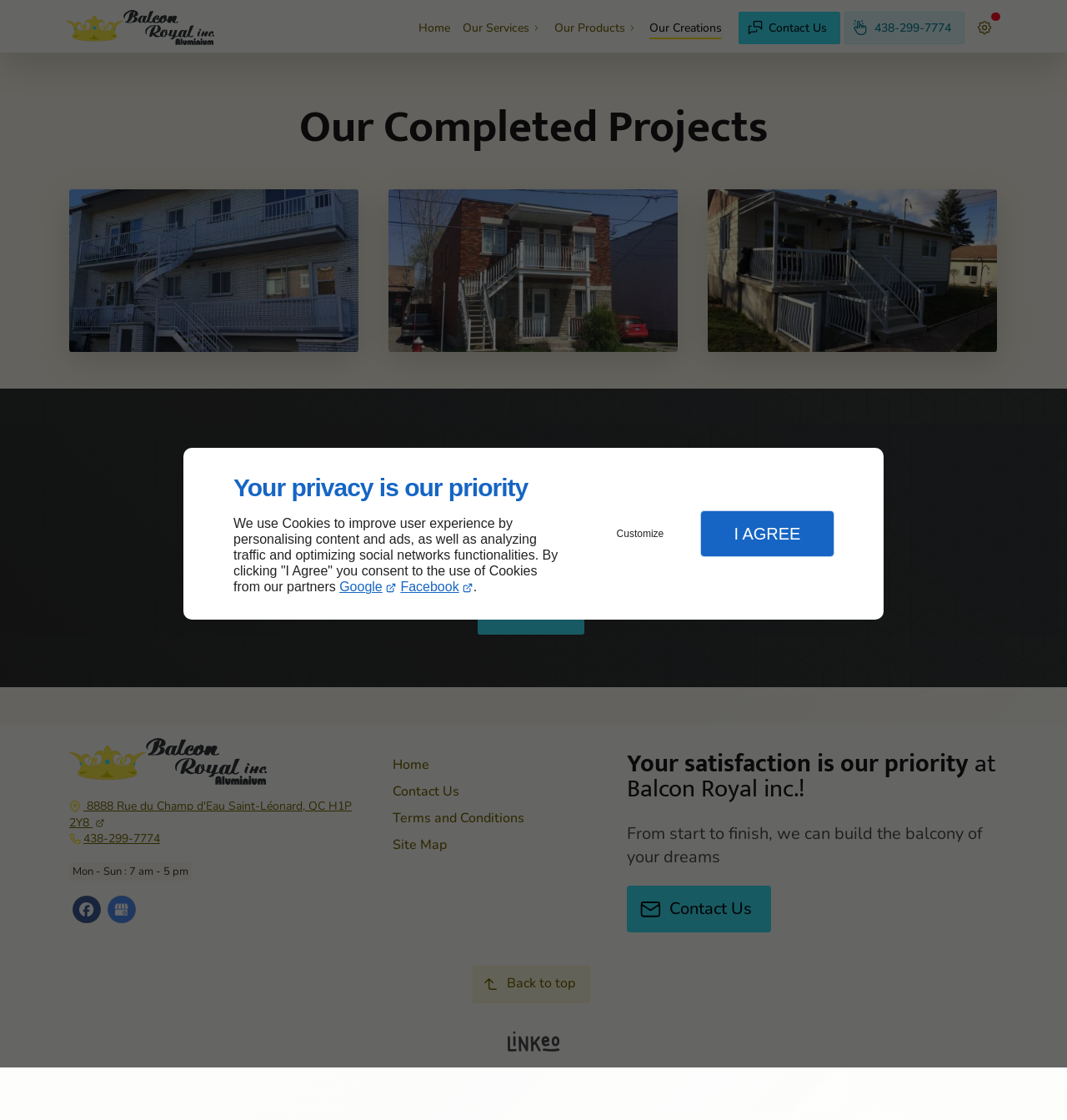Please reply with a single word or brief phrase to the question: 
What is the purpose of the 'Customize' button?

To customize cookie settings